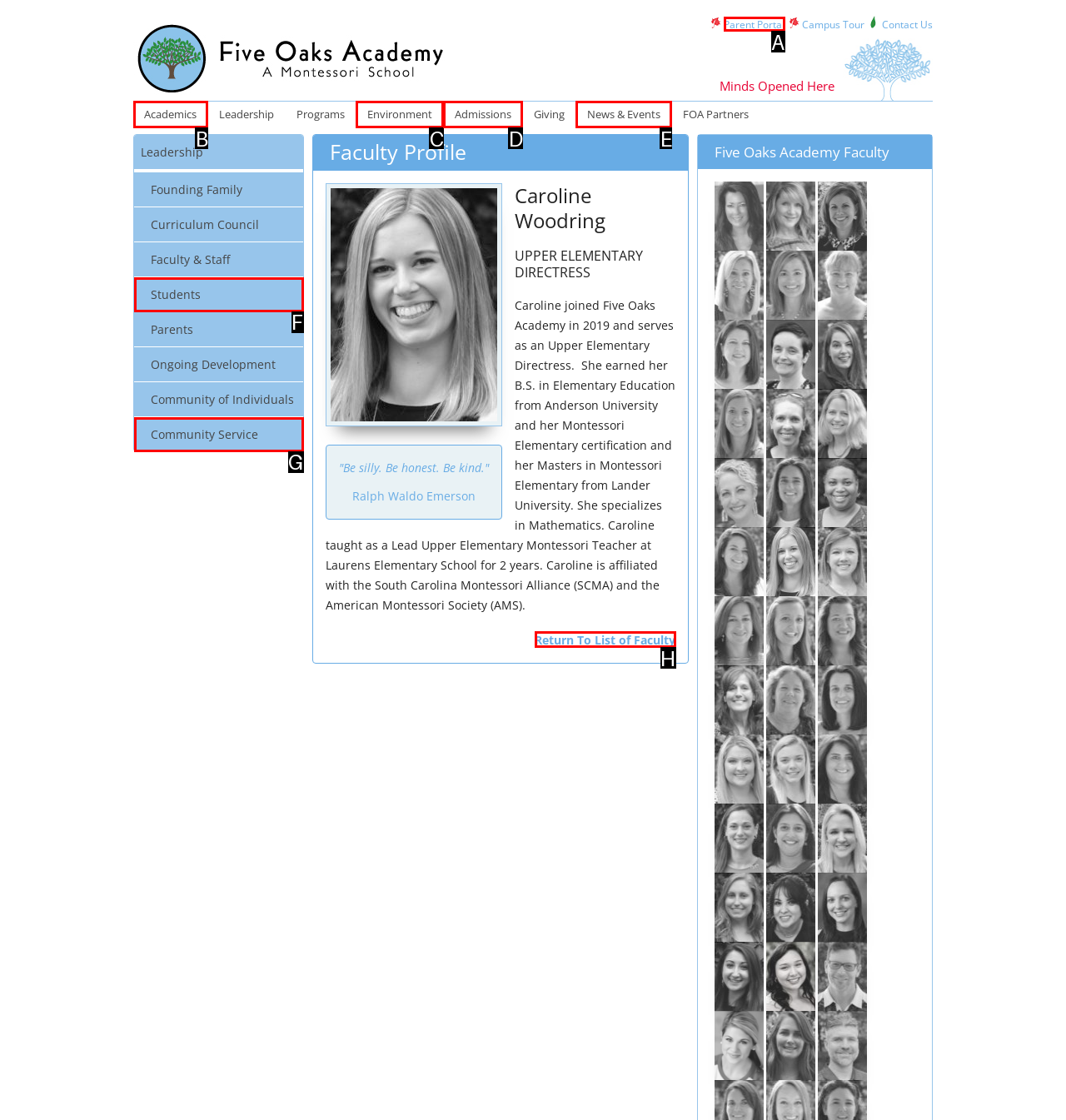Identify the HTML element to click to fulfill this task: Click the 'Parent Portal' link
Answer with the letter from the given choices.

A